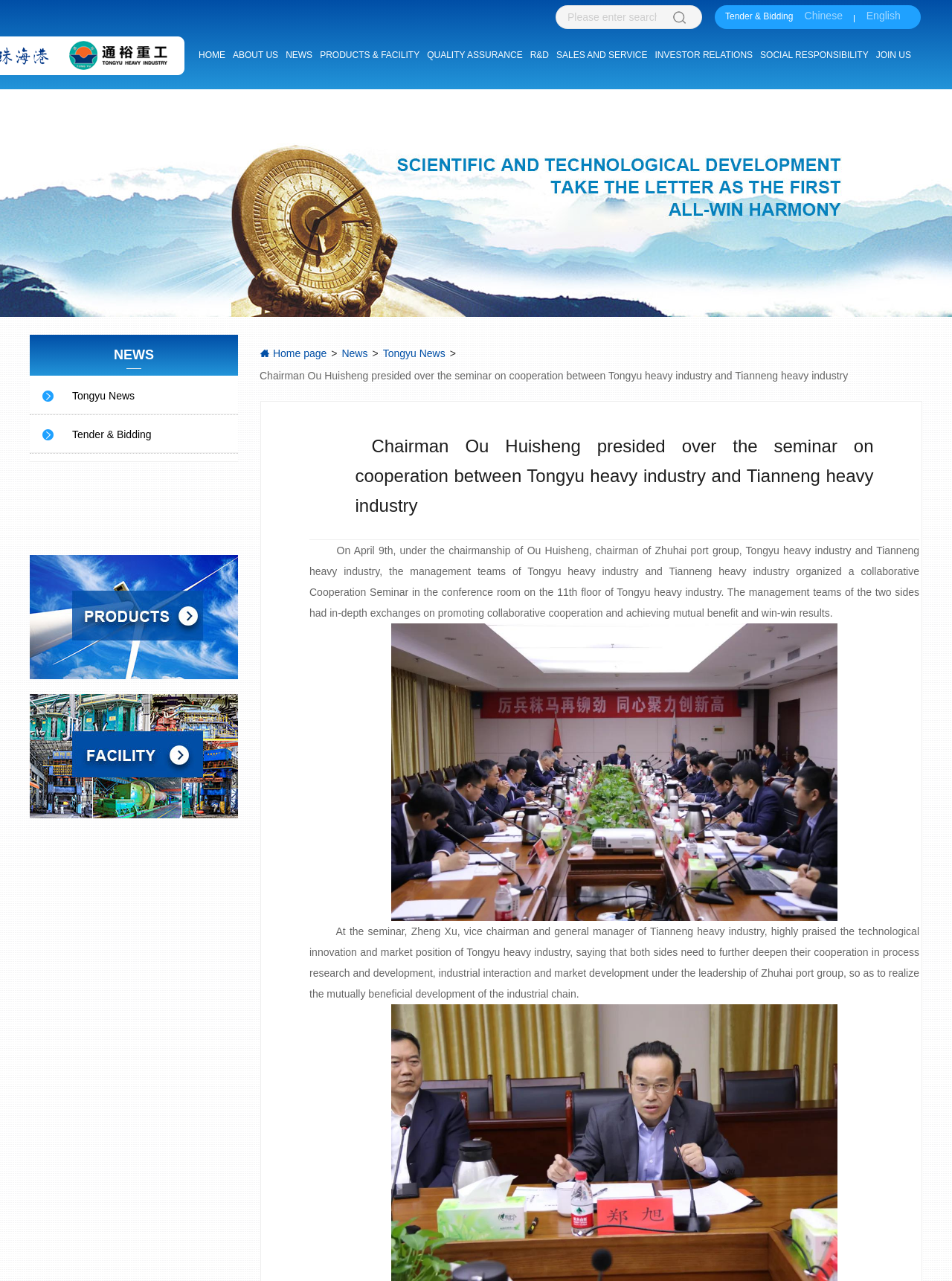Identify the bounding box coordinates of the region that should be clicked to execute the following instruction: "Read Tongyu News".

[0.043, 0.304, 0.238, 0.315]